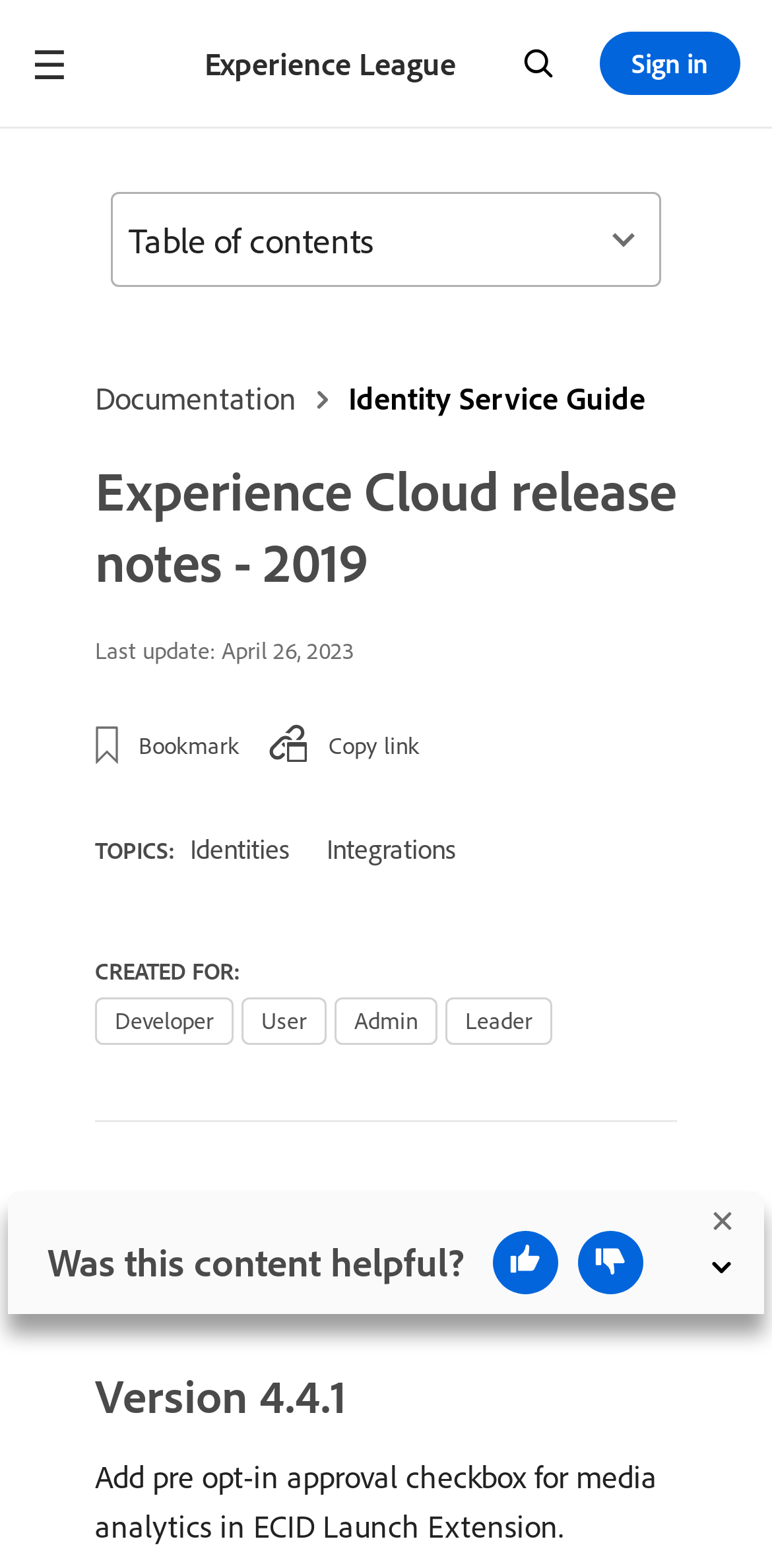Using the details in the image, give a detailed response to the question below:
What is the purpose of the 'Table of contents' button?

I inferred the purpose of the 'Table of contents' button by looking at its label and its functionality, which is to control the 'toc-dropdown-popover' element, so it is likely to show the table of contents when clicked.